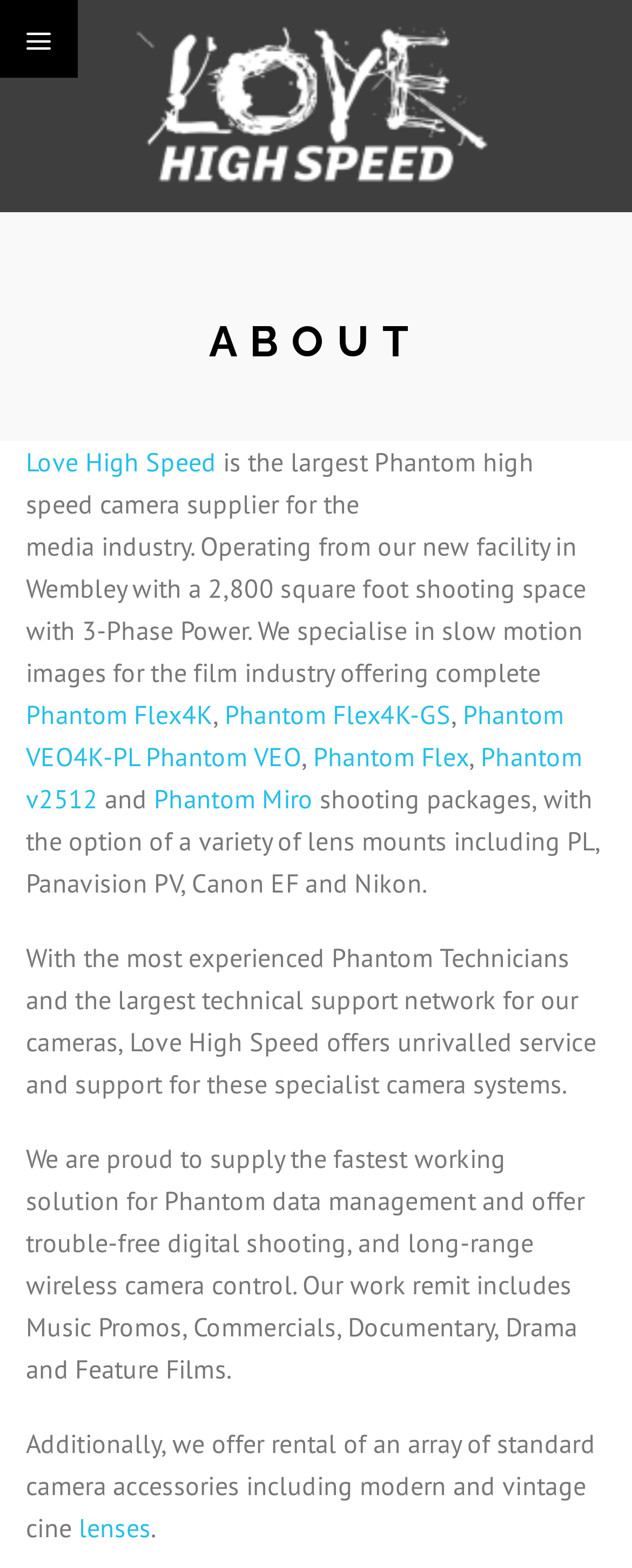Please specify the bounding box coordinates of the area that should be clicked to accomplish the following instruction: "Click the 'lenses' link". The coordinates should consist of four float numbers between 0 and 1, i.e., [left, top, right, bottom].

[0.124, 0.964, 0.239, 0.985]